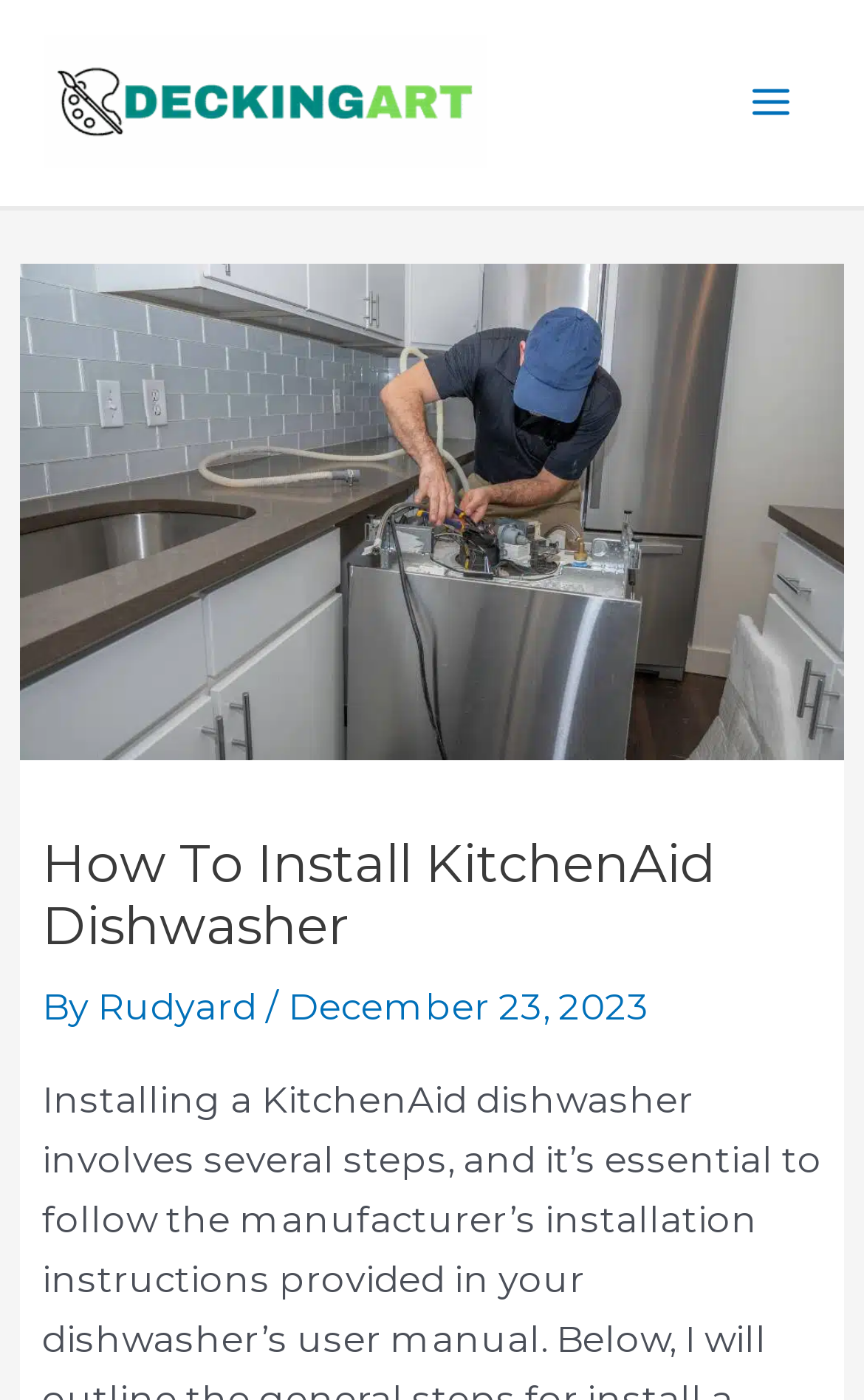Extract the bounding box coordinates for the UI element described as: "alt="DECKINGART"".

[0.051, 0.055, 0.564, 0.087]